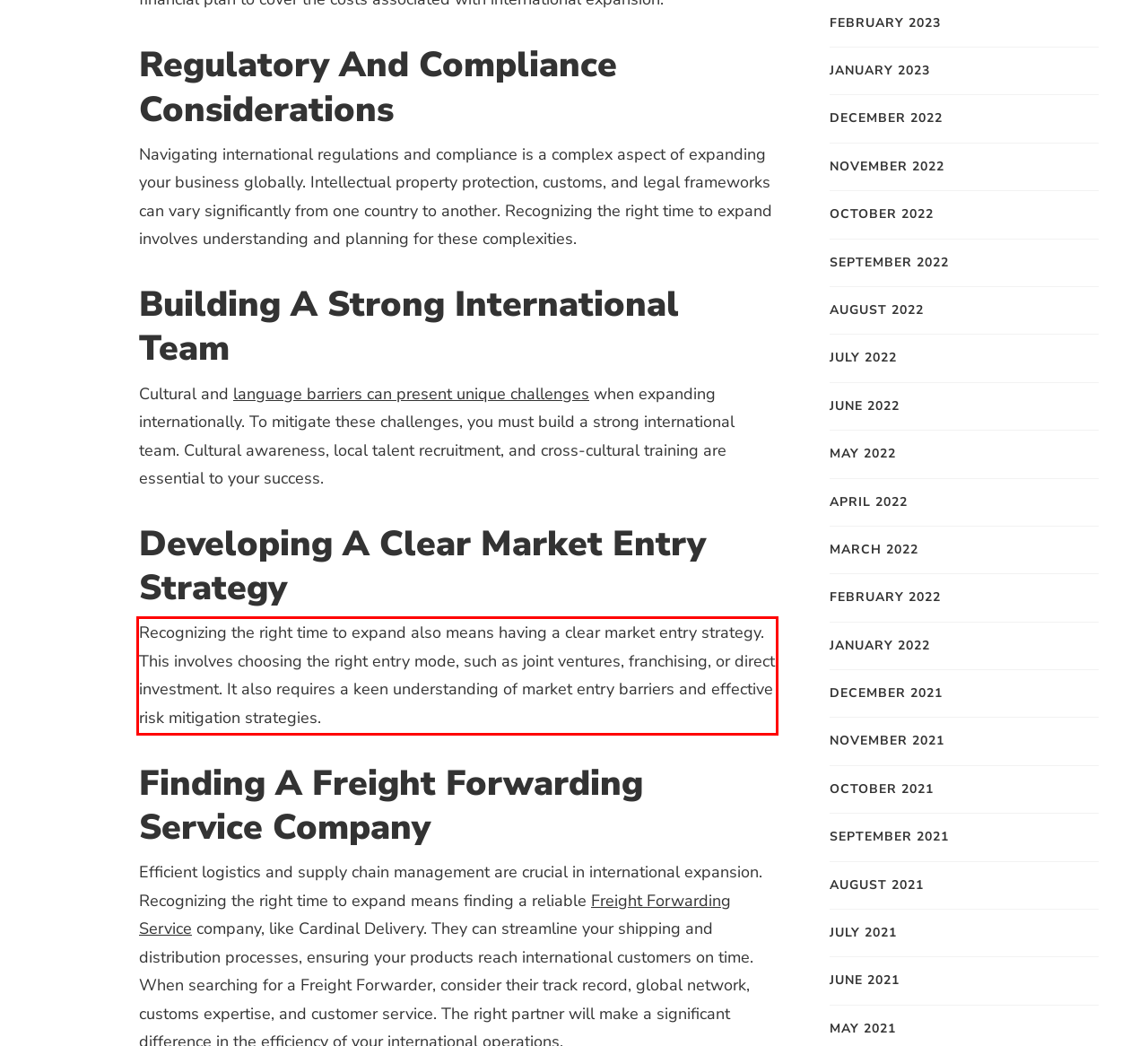Review the webpage screenshot provided, and perform OCR to extract the text from the red bounding box.

Recognizing the right time to expand also means having a clear market entry strategy. This involves choosing the right entry mode, such as joint ventures, franchising, or direct investment. It also requires a keen understanding of market entry barriers and effective risk mitigation strategies.